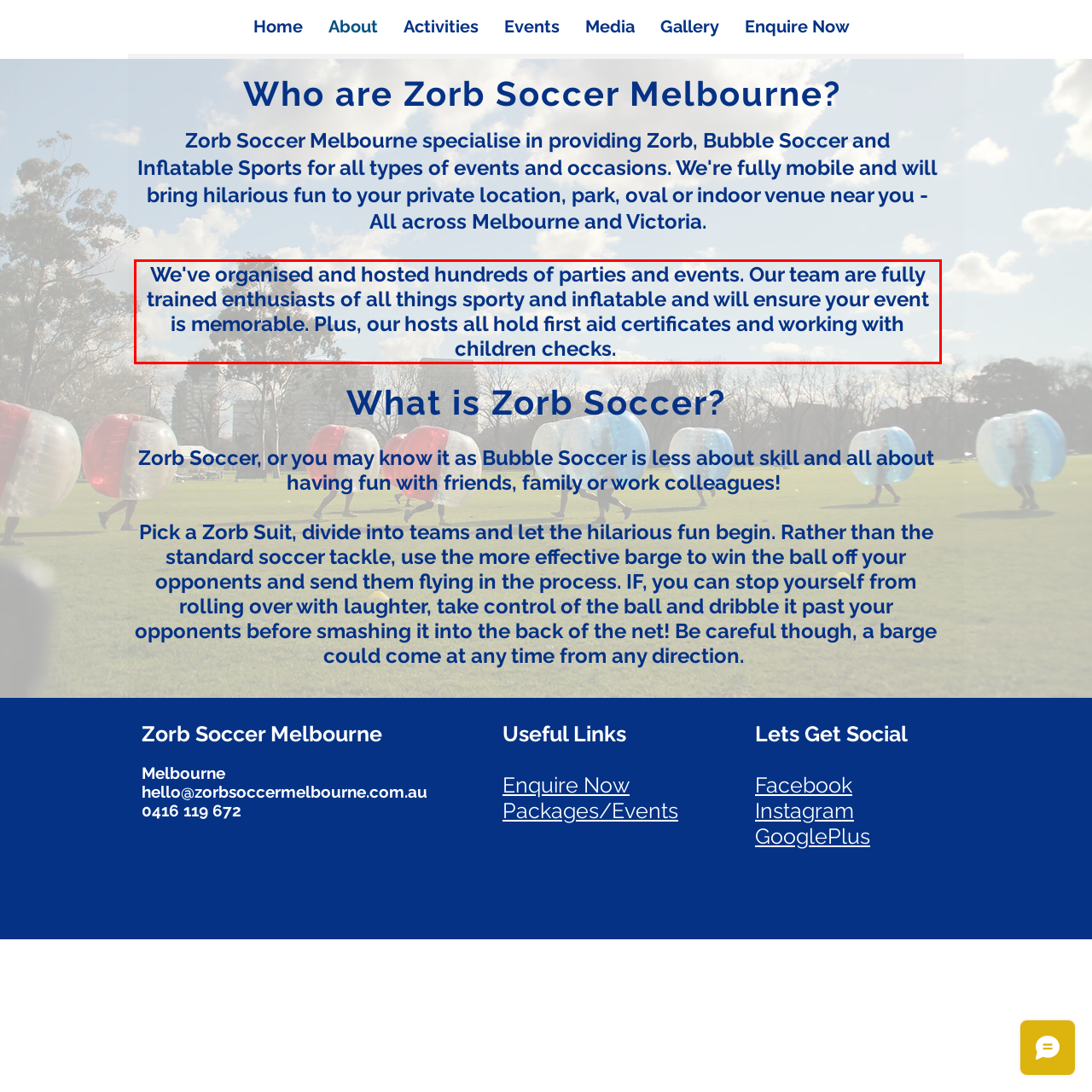Identify and extract the text within the red rectangle in the screenshot of the webpage.

We've organised and hosted hundreds of parties and events. Our team are fully trained enthusiasts of all things sporty and inflatable and will ensure your event is memorable. Plus, our hosts all hold first aid certificates and working with children checks.